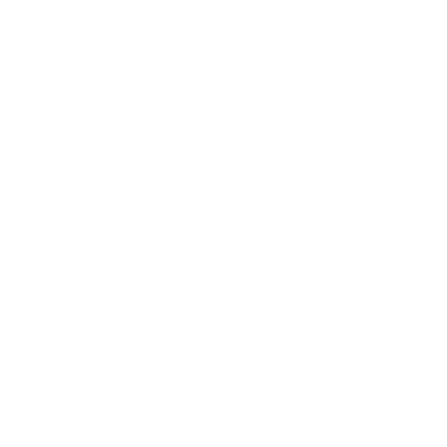What type of materials can the mixer machine blend?
Refer to the screenshot and deliver a thorough answer to the question presented.

The mixer machine is particularly adept at blending dry powders and wet materials, making it an essential tool in various industries, as it can efficiently mix and blend different types of materials.